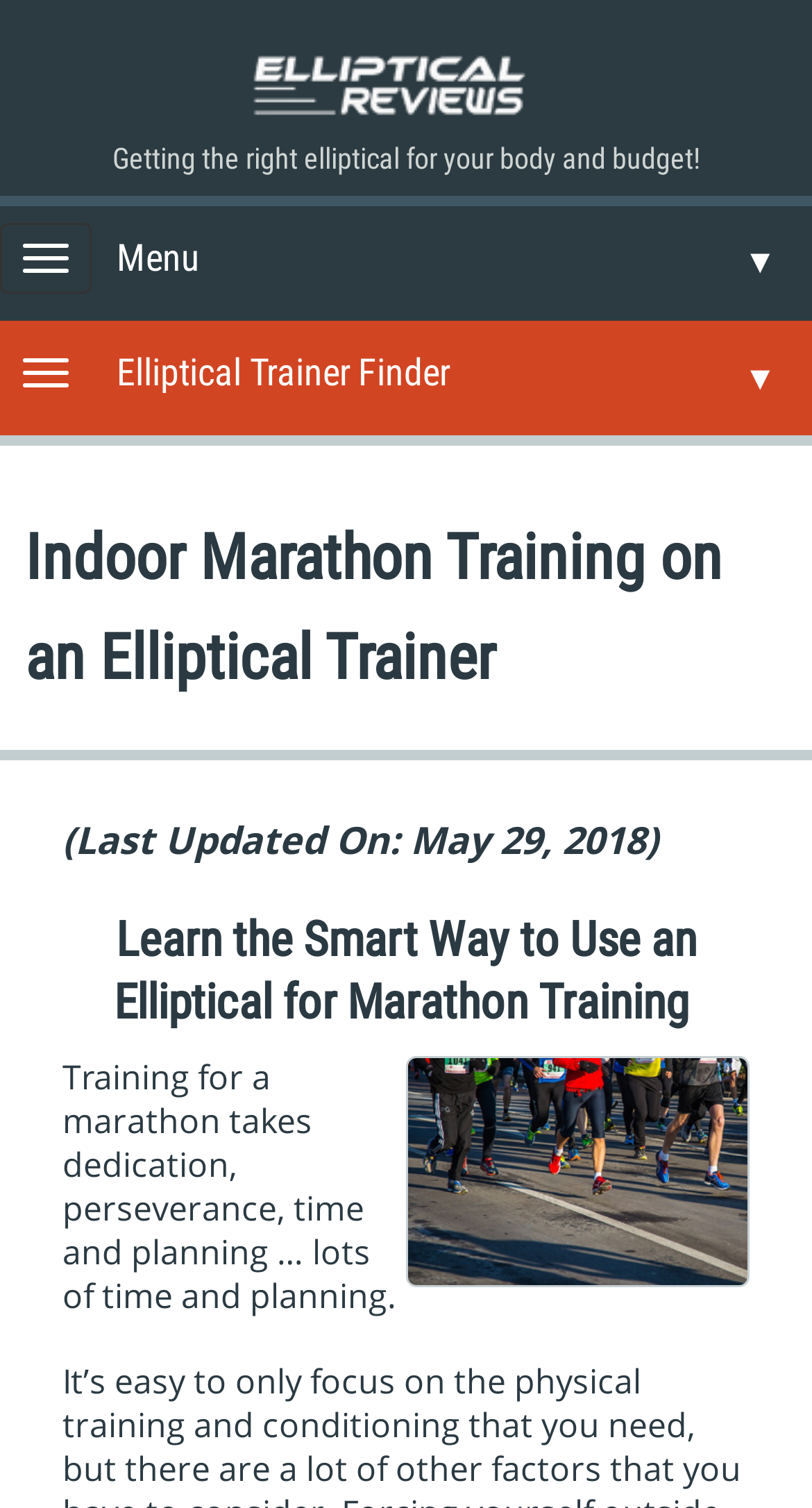What is the purpose of the navigation button with the text 'Toggle navigation'?
Please provide a detailed answer to the question.

The navigation button with the text 'Toggle navigation' is likely used to toggle the navigation menu, allowing users to access different parts of the webpage.